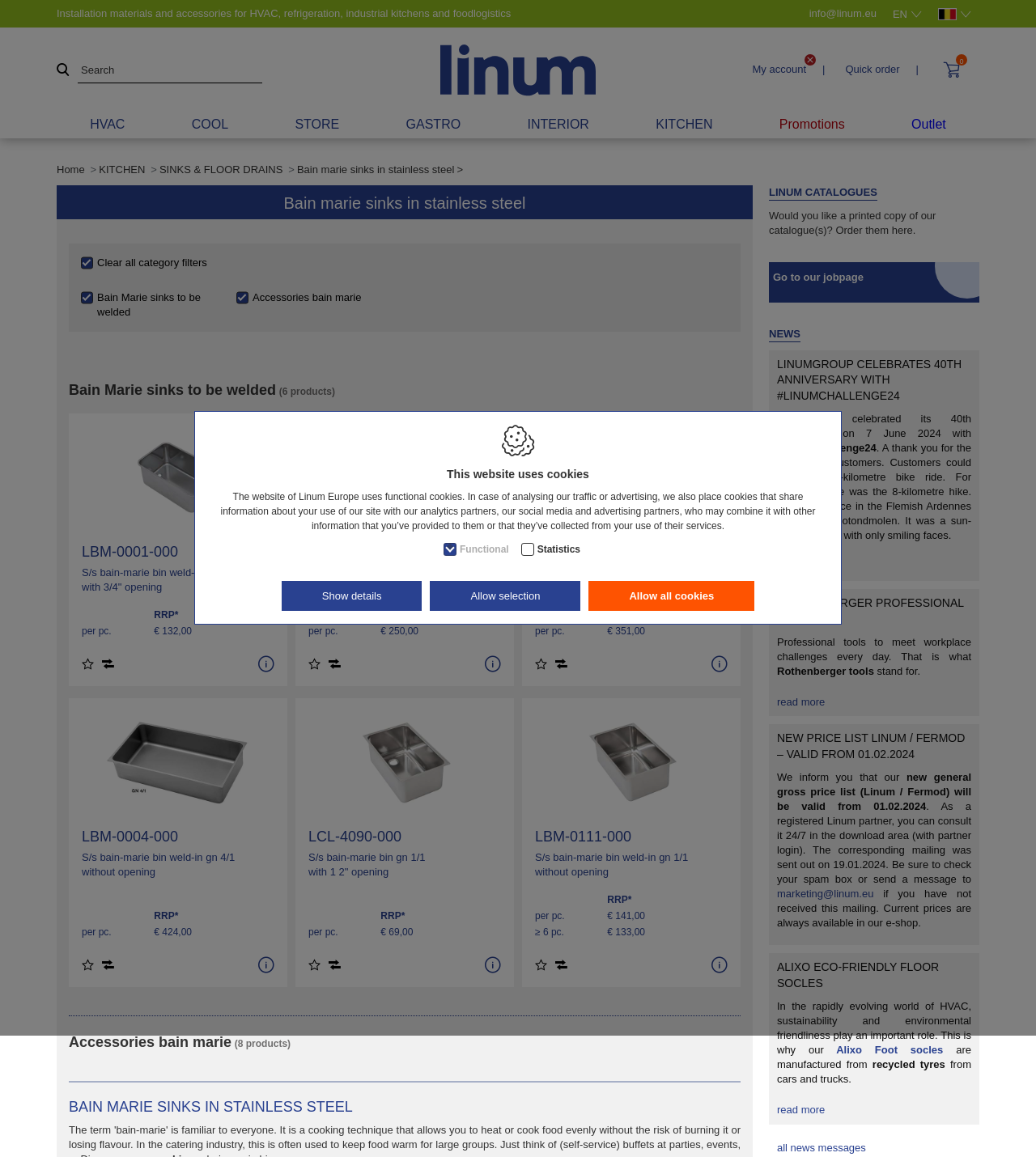Can you identify the bounding box coordinates of the clickable region needed to carry out this instruction: 'Click on the 'EN' language button'? The coordinates should be four float numbers within the range of 0 to 1, stated as [left, top, right, bottom].

[0.858, 0.007, 0.894, 0.017]